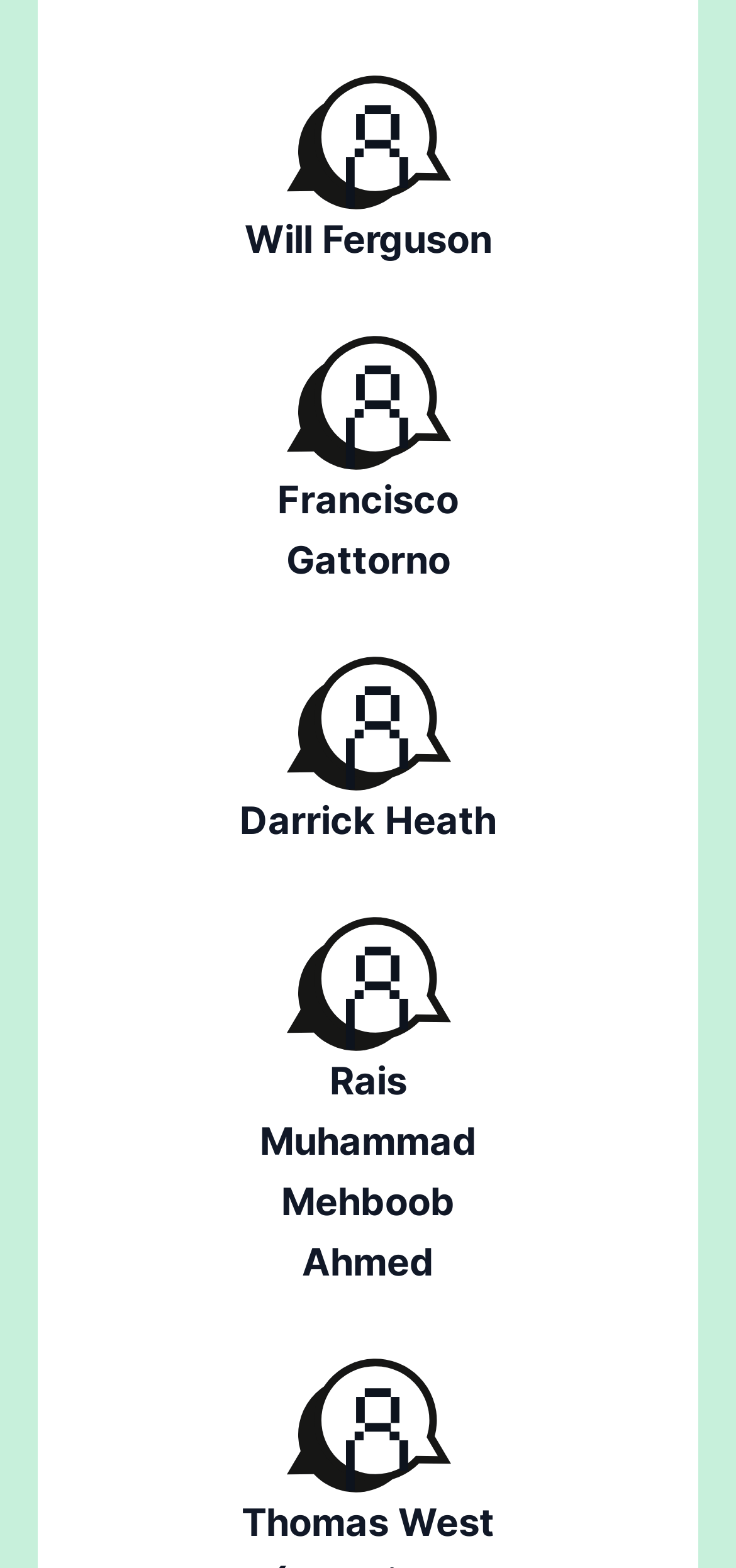Provide your answer to the question using just one word or phrase: How many links are there on the webpage?

4